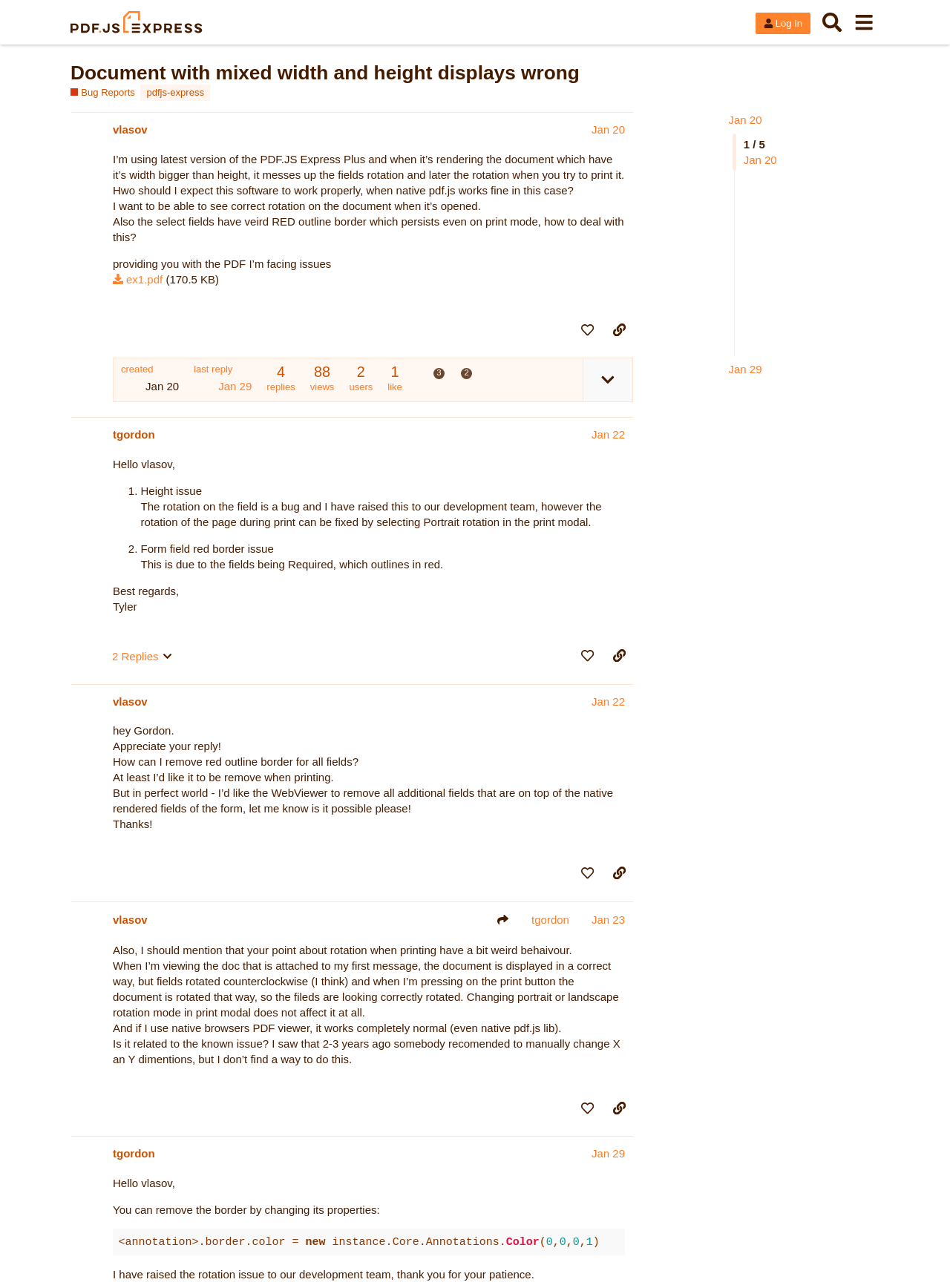Locate the bounding box coordinates of the area to click to fulfill this instruction: "Like the post by vlasov". The bounding box should be presented as four float numbers between 0 and 1, in the order [left, top, right, bottom].

[0.604, 0.246, 0.633, 0.266]